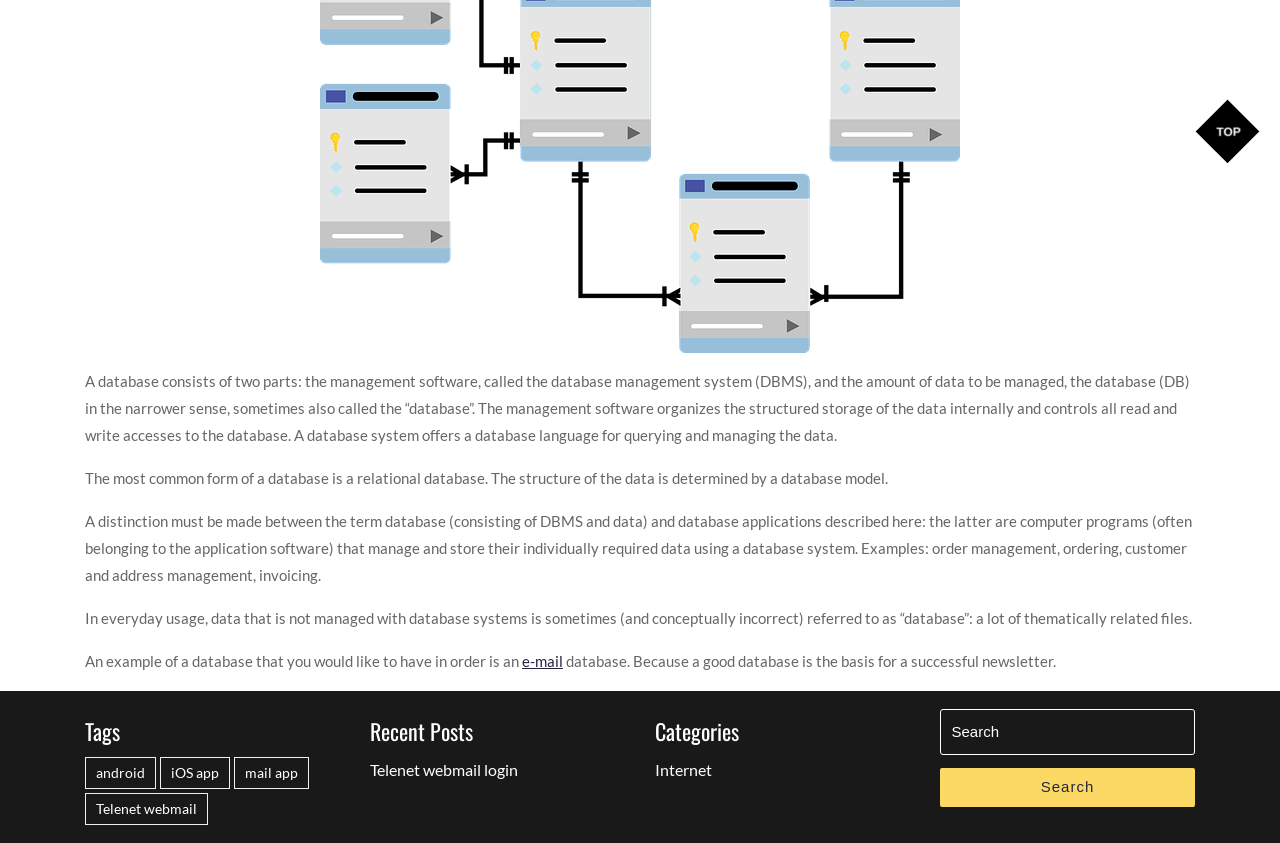Select the bounding box coordinates of the element I need to click to carry out the following instruction: "Click on the 'Search' button".

[0.734, 0.911, 0.934, 0.957]